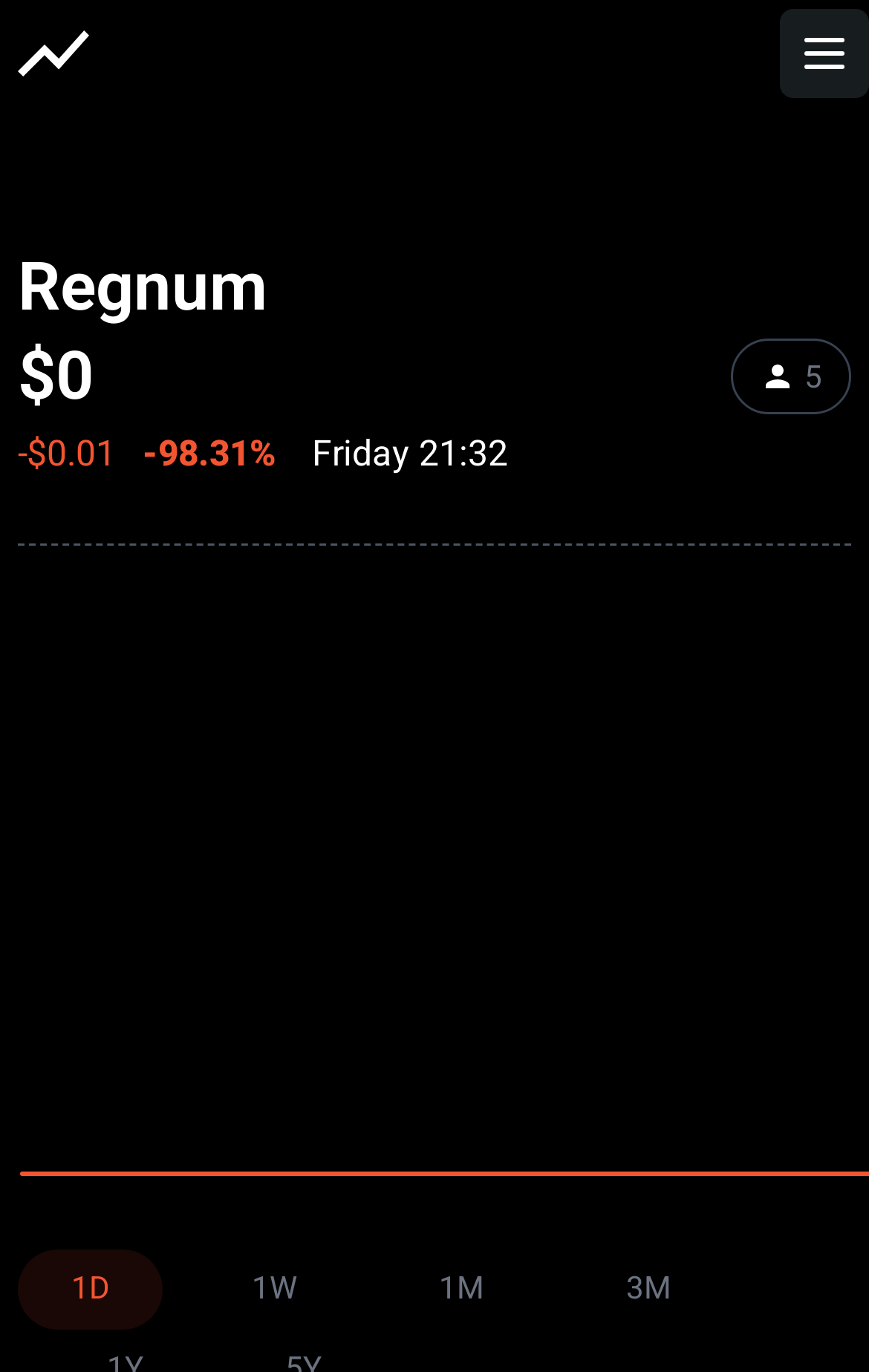Describe all the key features and sections of the webpage thoroughly.

The webpage appears to be a stock information page for Regnum Corp. (RGMP). At the top, there is a heading with the company name "Regnum" followed by a stock price of "$0" and a percentage change of "-98.31%". Below this, there is a timestamp indicating the last update was on "Friday 21:32".

To the right of the company name, there is a small image. Below the stock price, there is a button with no label, and to the right of the button, there is another small image.

The page also features a series of 50 small graphics symbols, arranged horizontally, which may represent a stock chart or graph. These symbols are positioned near the bottom of the page.

At the top-right corner, there is a link labeled "Stock Events".